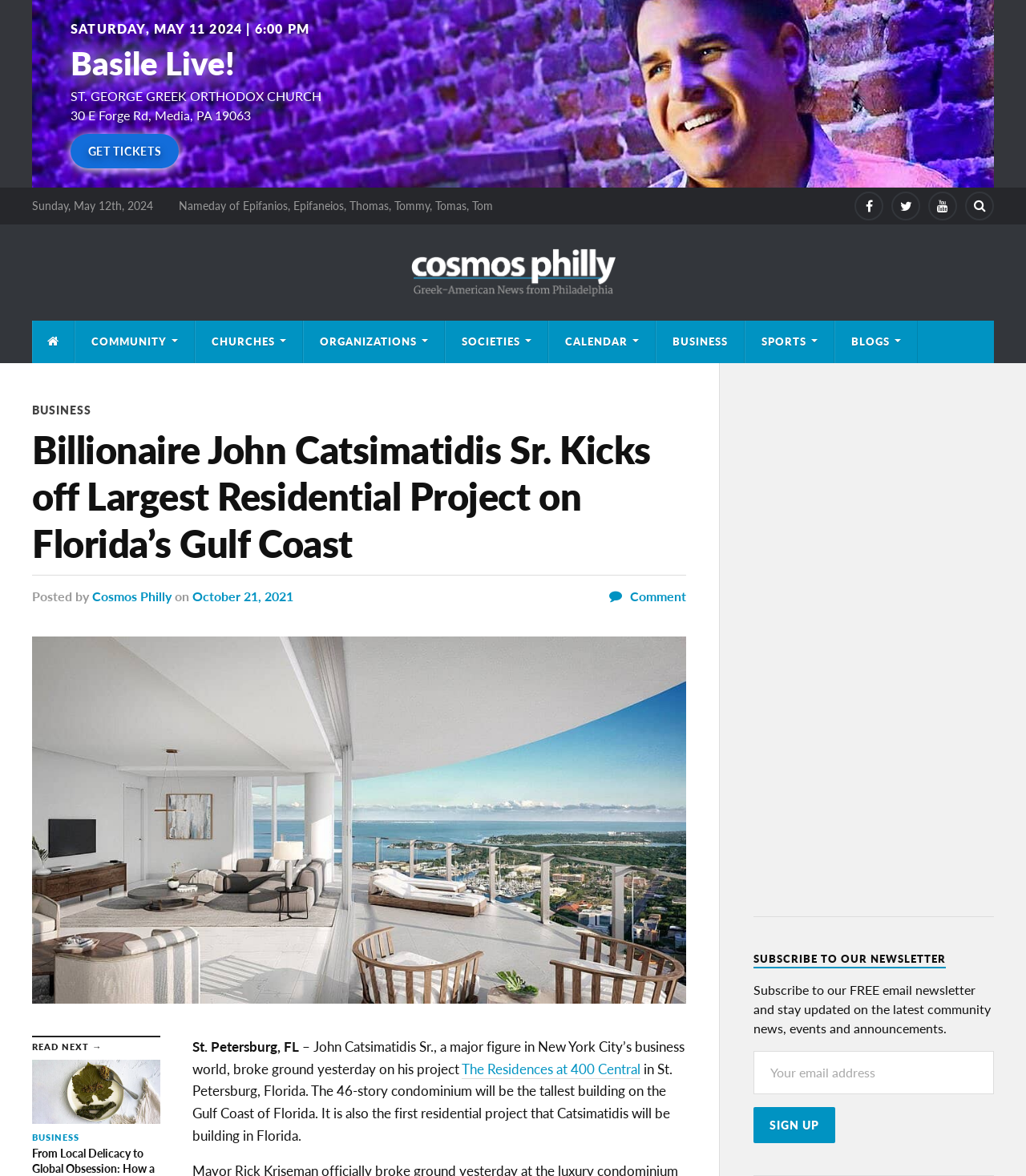Given the element description: "Facebook", predict the bounding box coordinates of the UI element it refers to, using four float numbers between 0 and 1, i.e., [left, top, right, bottom].

[0.833, 0.163, 0.861, 0.187]